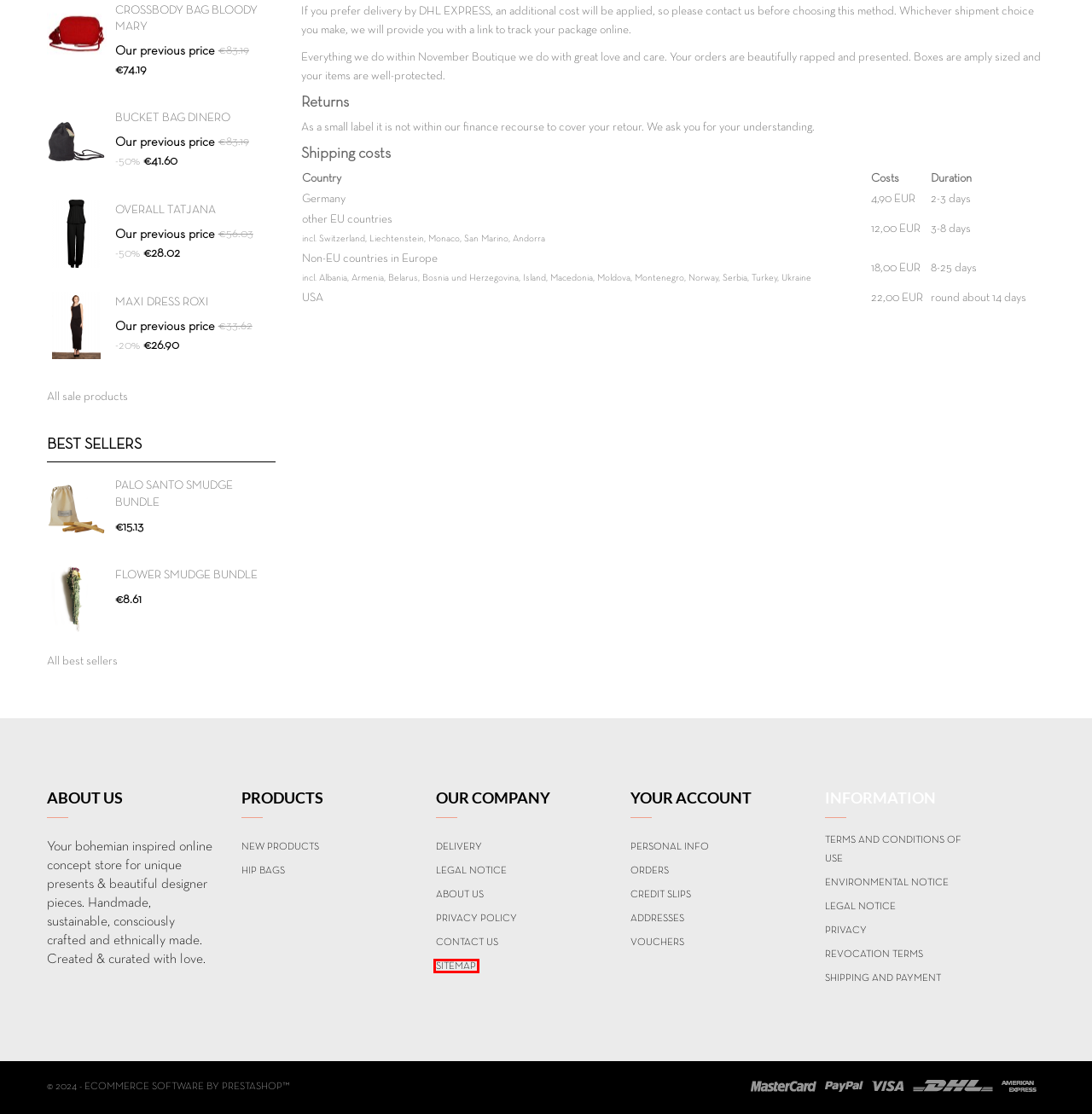You are given a webpage screenshot where a red bounding box highlights an element. Determine the most fitting webpage description for the new page that loads after clicking the element within the red bounding box. Here are the candidates:
A. Environmental notice ⚘
B. organic and handmade flower smudge bundle
C. Shipping and payment
D. Best sales
E. BUCKET BAG DINERO, BLACK, NOVEMBER BOUTIQUE
F. Sitemap
G. Jersey Overall/ One Piece Tatjana in Black
H. Terms and conditions of use

F